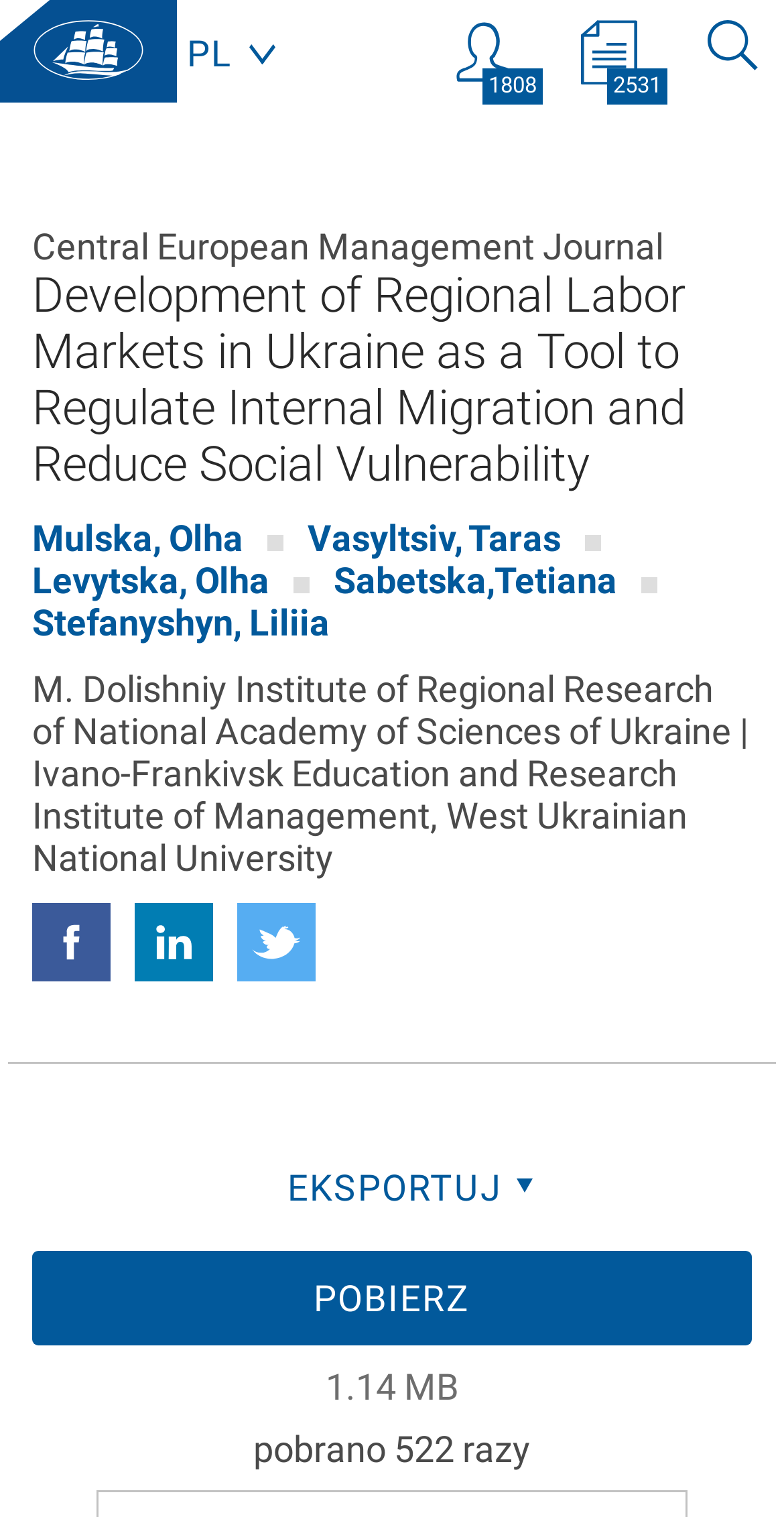Determine the main text heading of the webpage and provide its content.

Development of Regional Labor Markets in Ukraine as a Tool to Regulate Internal Migration and Reduce Social Vulnerability